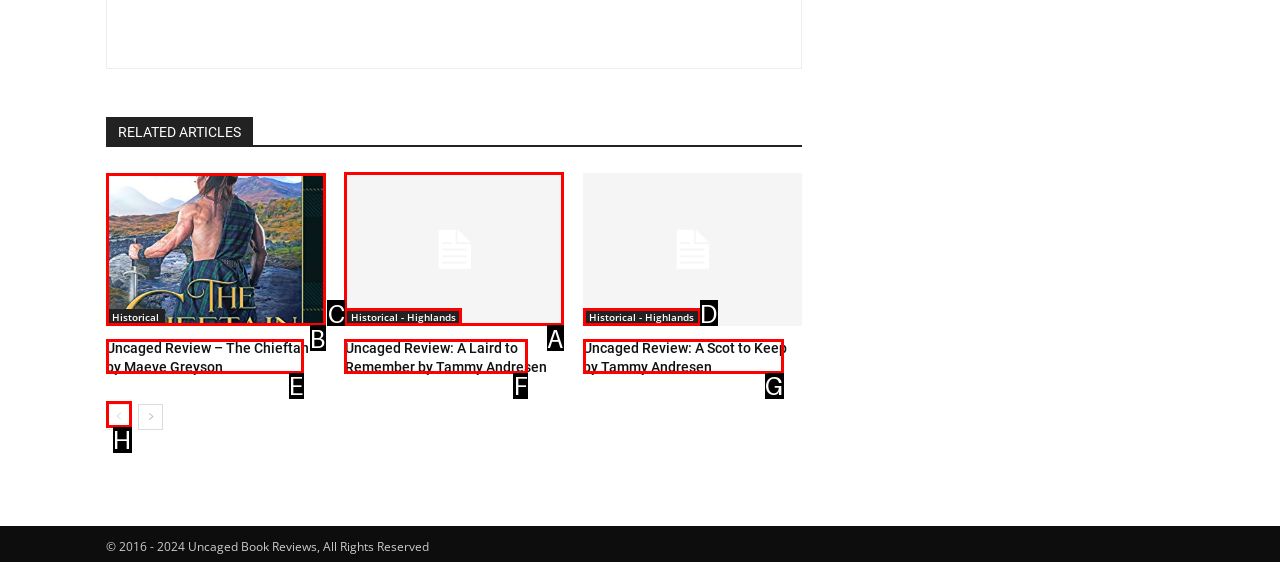Determine the letter of the element to click to accomplish this task: read Uncaged Review – The Chieftan by Maeve Greyson. Respond with the letter.

B